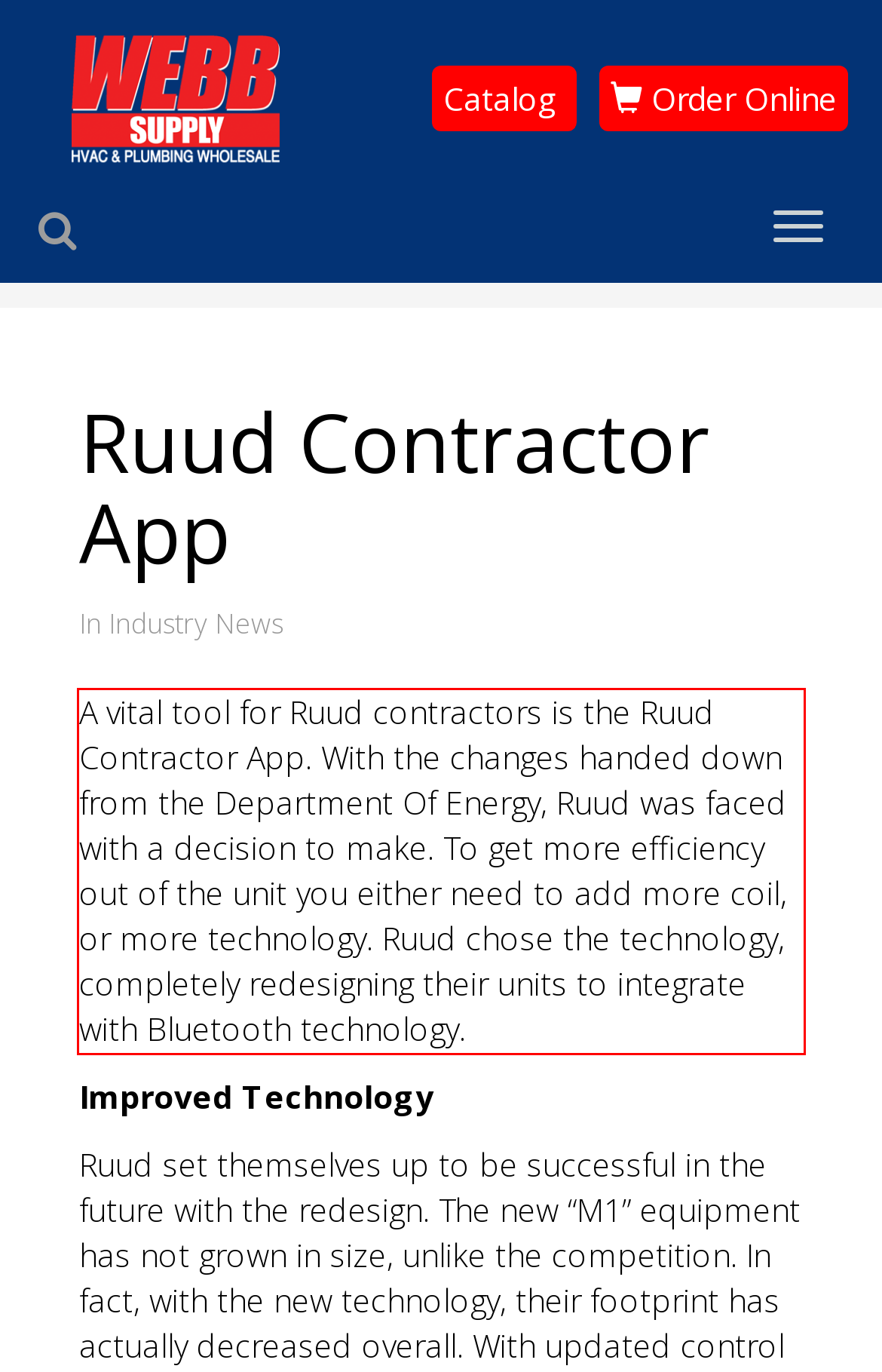You are given a screenshot showing a webpage with a red bounding box. Perform OCR to capture the text within the red bounding box.

A vital tool for Ruud contractors is the Ruud Contractor App. With the changes handed down from the Department Of Energy, Ruud was faced with a decision to make. To get more efficiency out of the unit you either need to add more coil, or more technology. Ruud chose the technology, completely redesigning their units to integrate with Bluetooth technology.